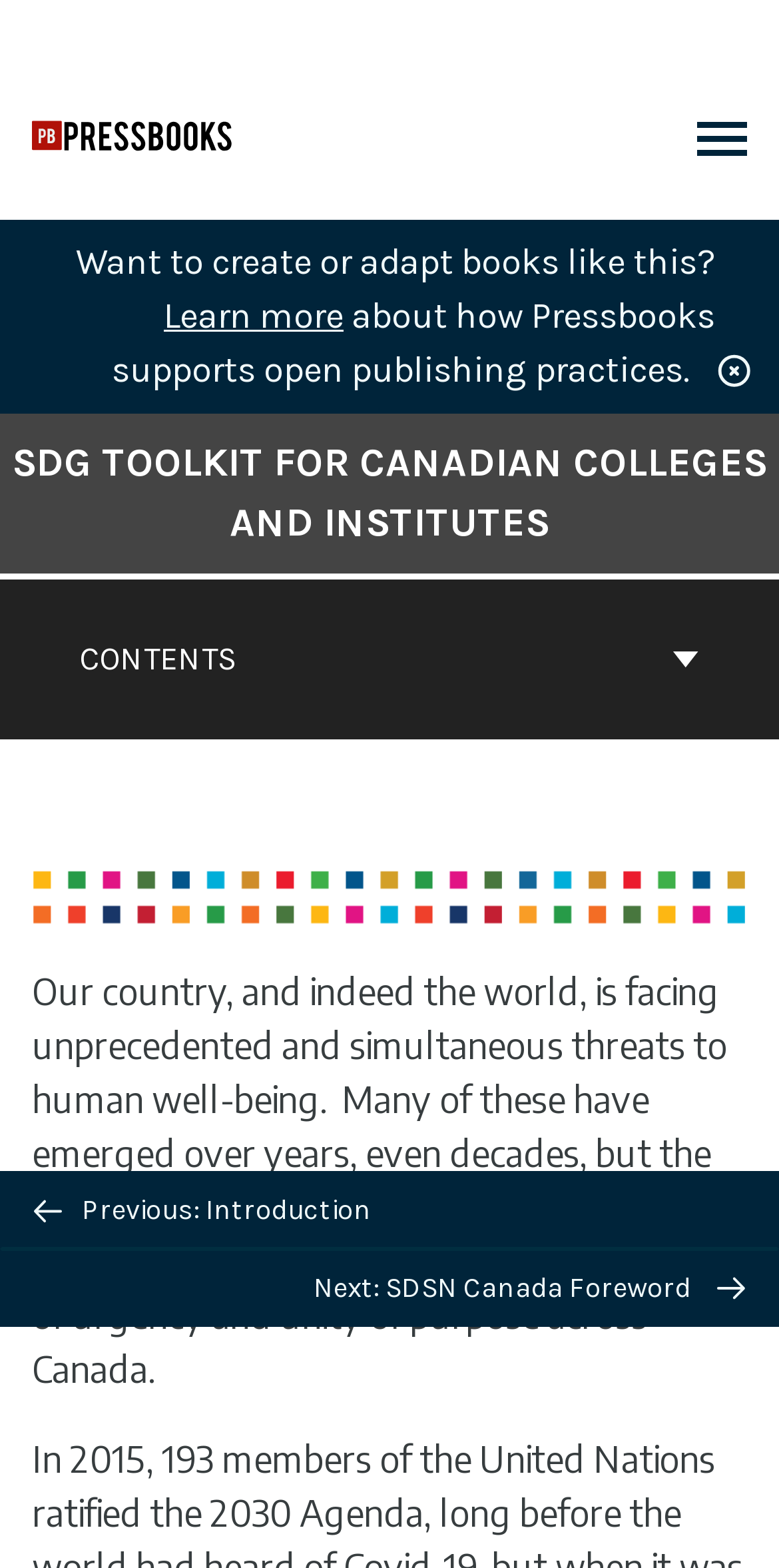How many links are present in the 'Previous/next navigation'?
Carefully examine the image and provide a detailed answer to the question.

The 'Previous/next navigation' contains two links, 'Previous: Introduction' and 'Next: SDSN Canada Foreword'. These links are used to navigate to the previous and next pages respectively.